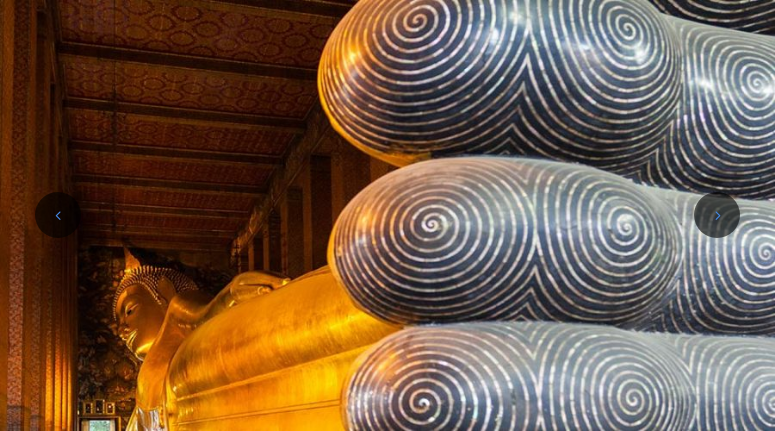Give a detailed account of the visual content in the image.

This captivating image features a serene view of the Reclining Buddha statue, prominently displayed in a richly decorated temple interior. The statue is partially obscured by large, intricately patterned feet, which exhibit swirling designs that reflect traditional Thai artistry. The golden hues of the Buddha contrast beautifully against the ornate ceiling and walls adorned with detailed patterns. Soft lighting accentuates the curves of the statue, adding warmth and reverence to this tranquil setting. The angle of the photograph captures both the grandeur of the statue and the meticulous craftsmanship that surrounds it, inviting viewers to experience the spiritual ambiance of this iconic landmark.